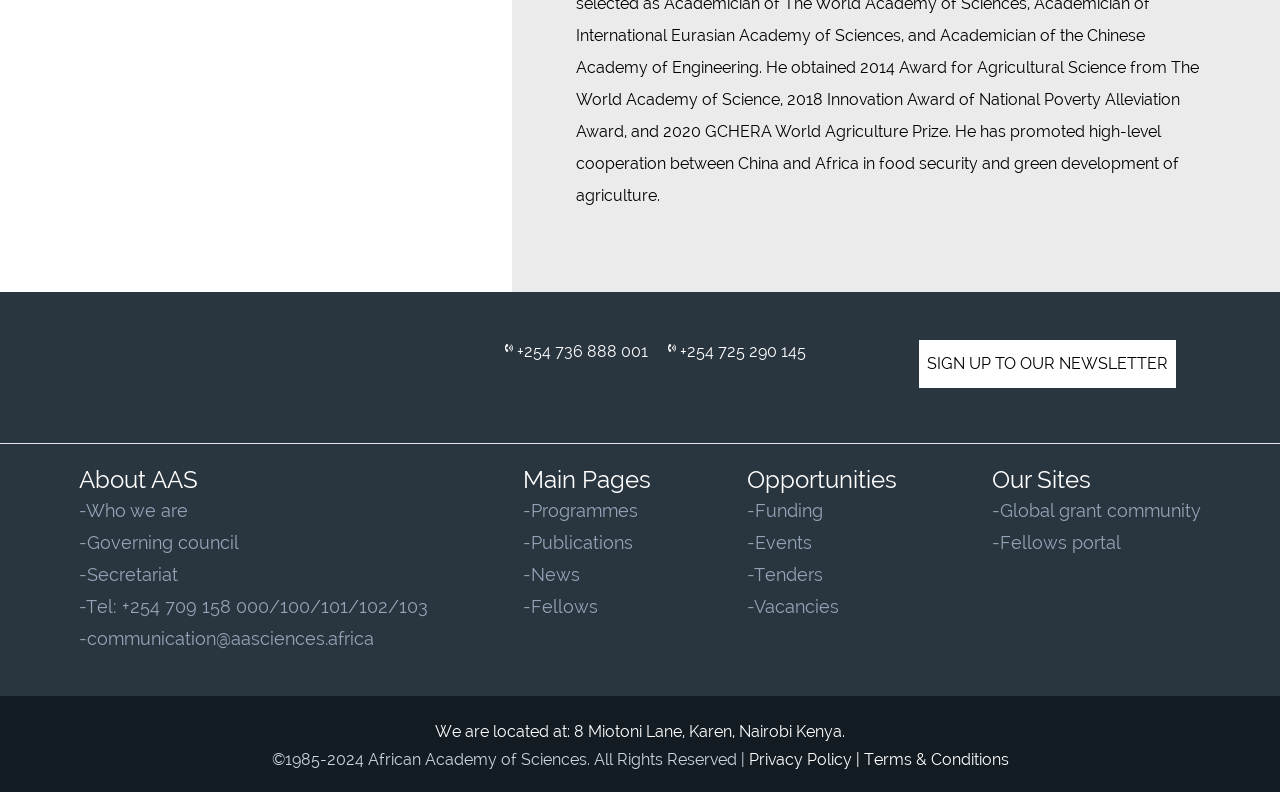What is the email address for communication?
Using the information from the image, answer the question thoroughly.

The email address for communication can be found in the 'About AAS' section, under the 'Secretariat' links.